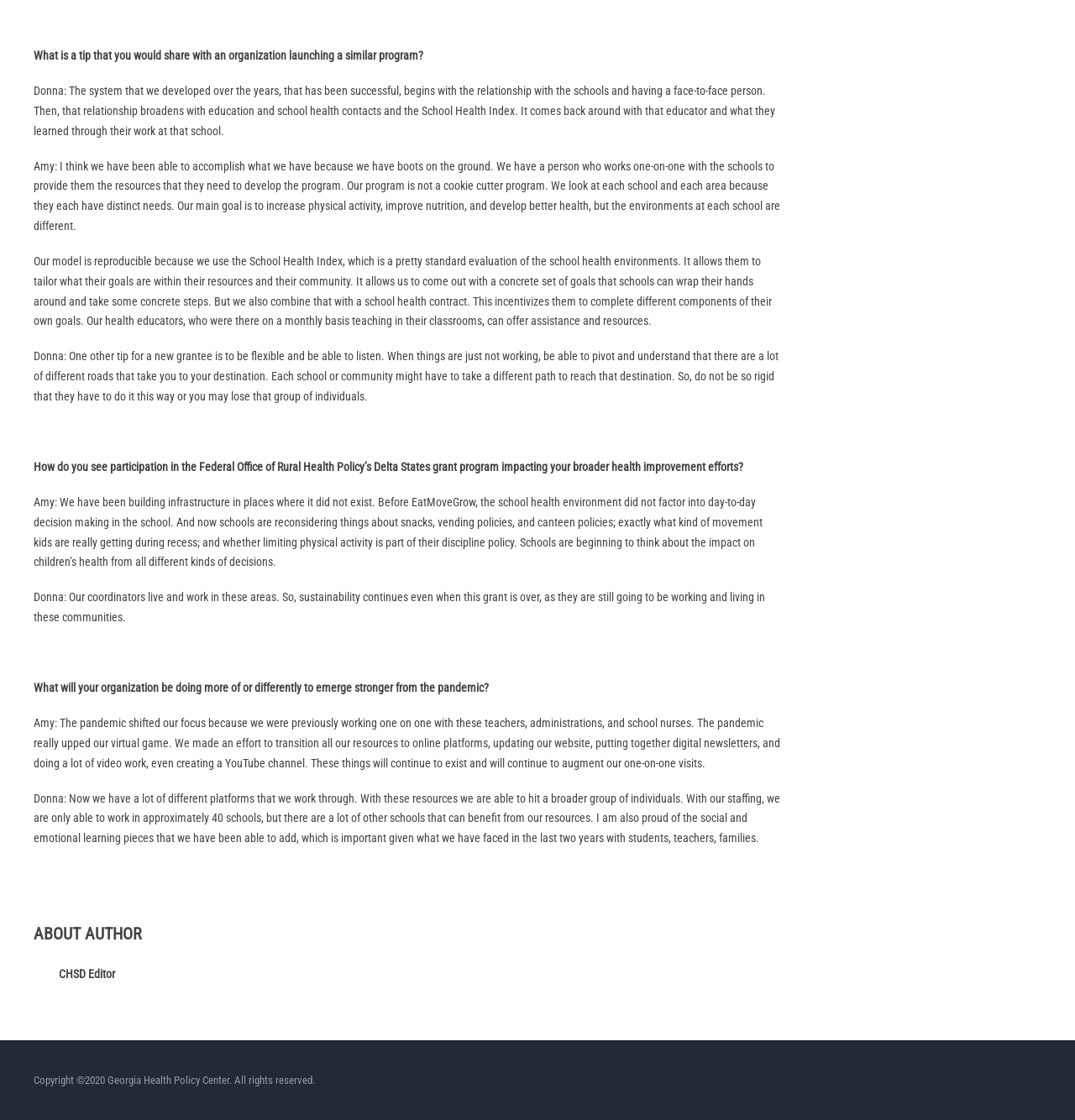What is the main goal of the program?
We need a detailed and exhaustive answer to the question. Please elaborate.

Based on the text provided by Amy, the main goal of the program is to increase physical activity, improve nutrition, and develop better health. This is mentioned in the context of how the program is tailored to each school's distinct needs.